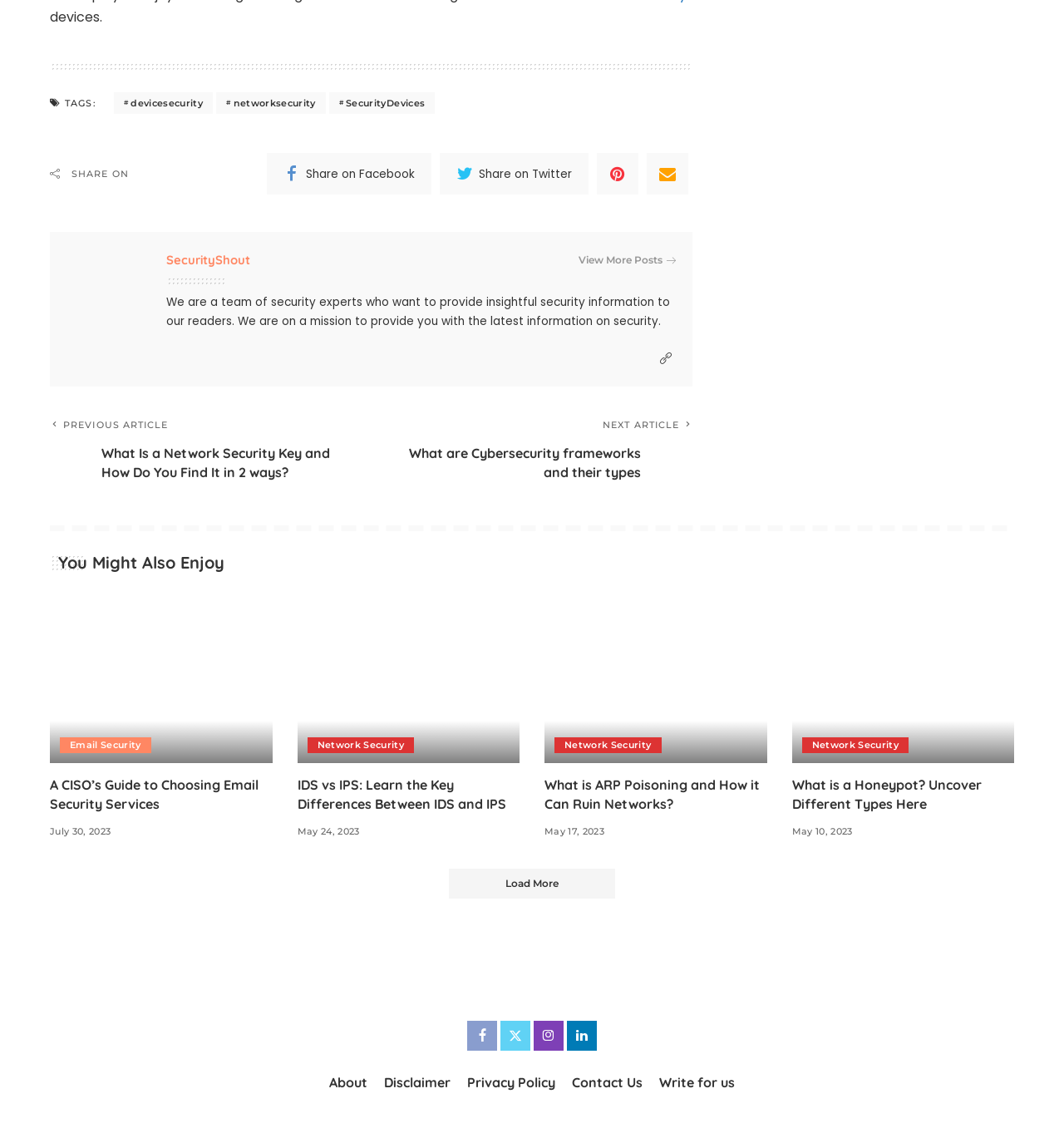Pinpoint the bounding box coordinates of the element you need to click to execute the following instruction: "View more posts". The bounding box should be represented by four float numbers between 0 and 1, in the format [left, top, right, bottom].

[0.544, 0.222, 0.635, 0.237]